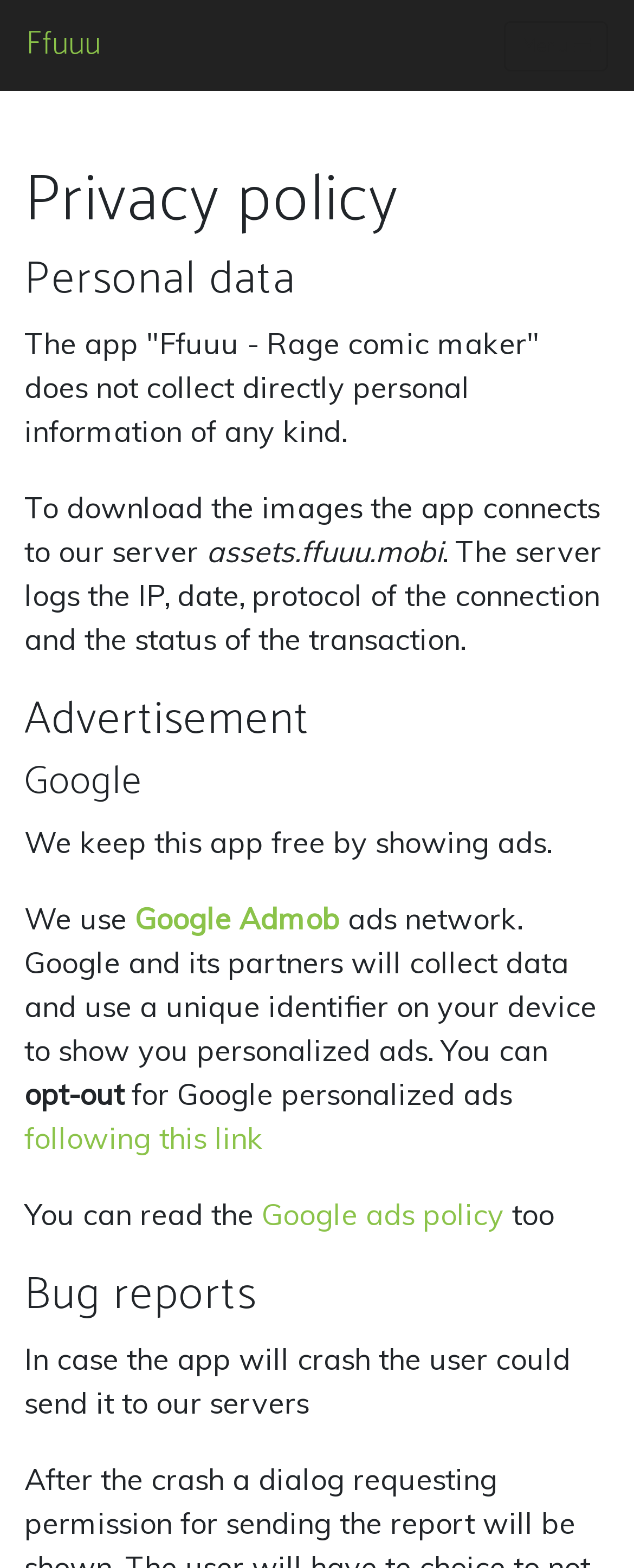What happens if the app crashes?
Analyze the image and deliver a detailed answer to the question.

In case the app crashes, the user can send a report to the app's servers, as mentioned in the 'Bug reports' section of the webpage.